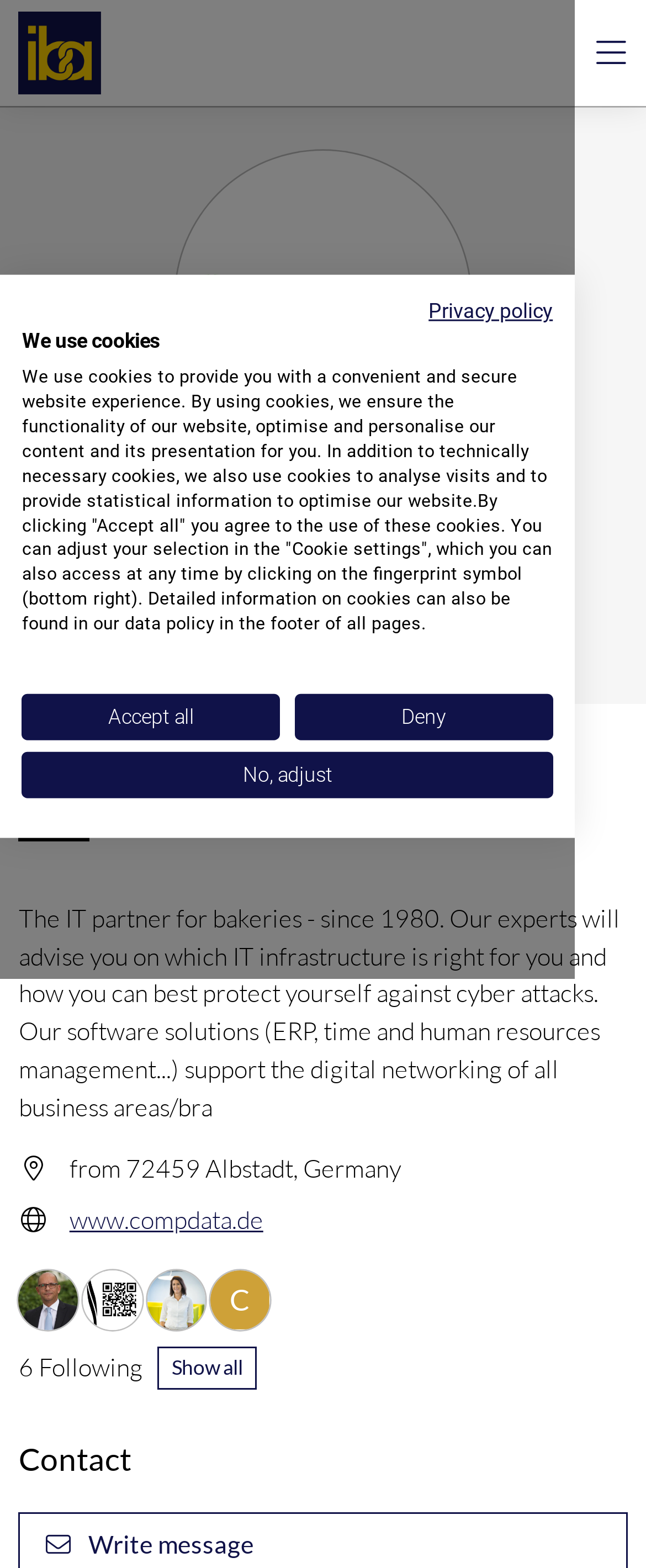Pinpoint the bounding box coordinates of the clickable element to carry out the following instruction: "View privacy policy."

[0.745, 0.214, 0.962, 0.232]